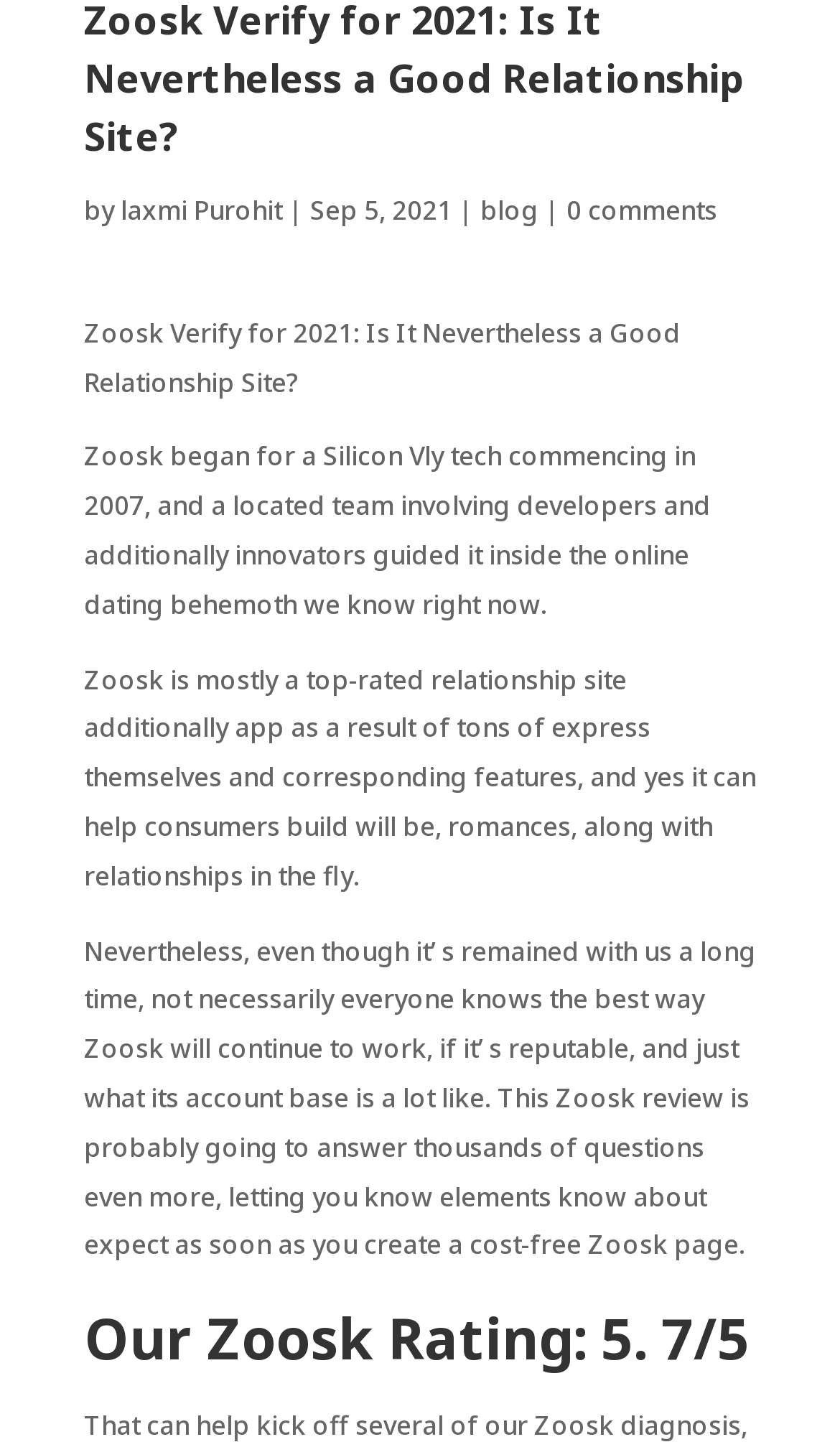Using the description "0 comments", locate and provide the bounding box of the UI element.

[0.618, 0.136, 0.786, 0.157]